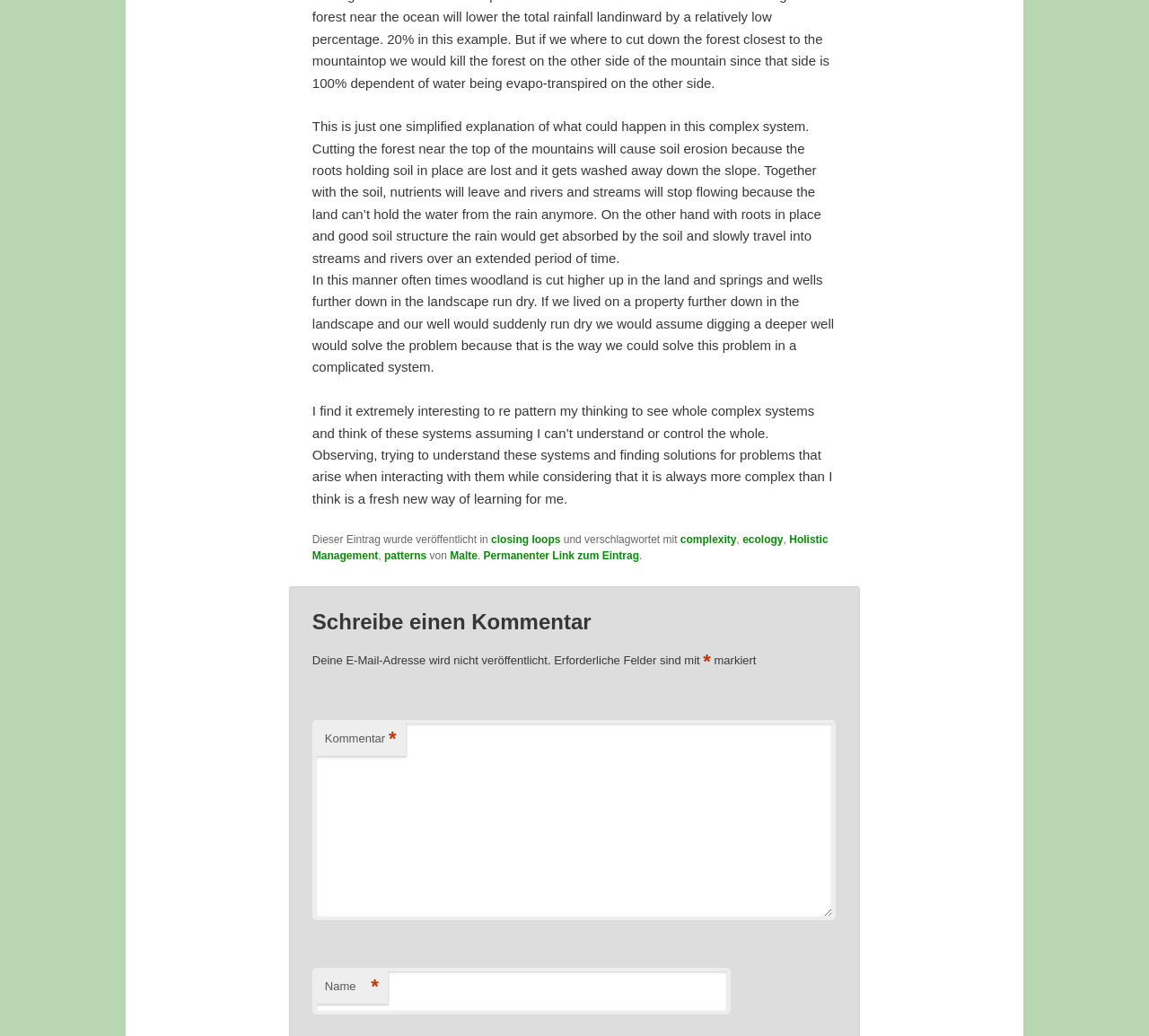What is the consequence of cutting forests near the top of mountains?
Kindly answer the question with as much detail as you can.

The article explains that when the forest near the top of the mountains is cut, the soil is washed away, and the land can no longer hold water from the rain. As a result, rivers and streams stop flowing. This is one of the consequences of cutting forests near the top of mountains.